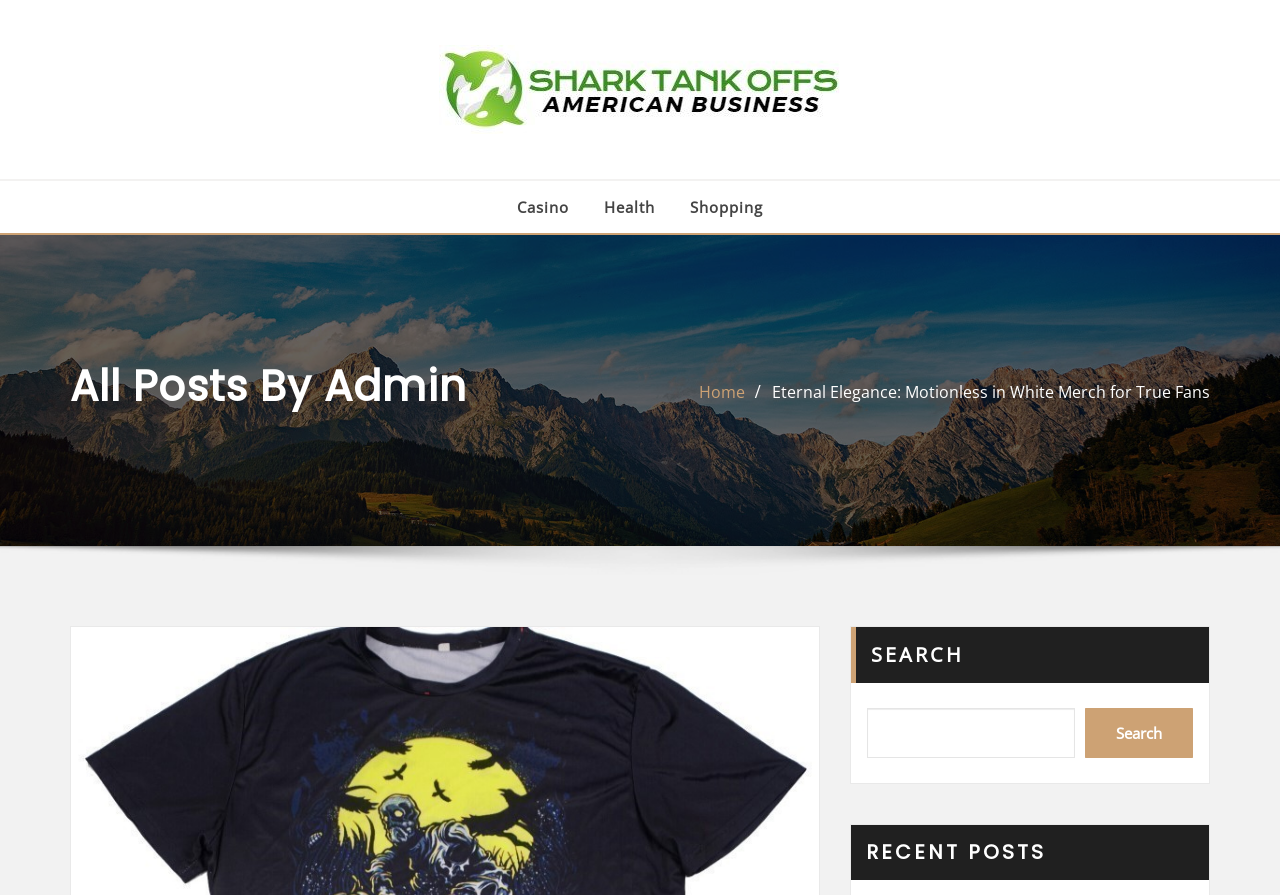Please determine the headline of the webpage and provide its content.

All Posts By Admin